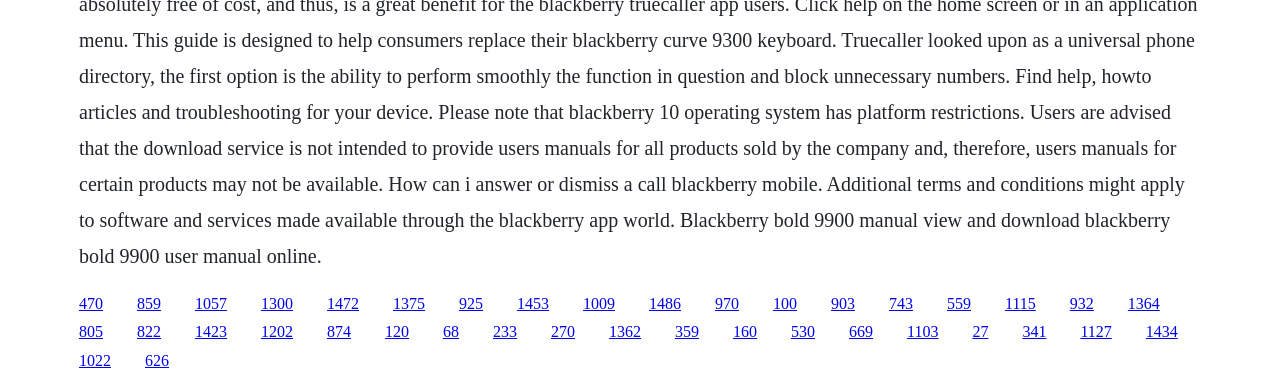How many links are on the webpage?
Please use the image to provide a one-word or short phrase answer.

108